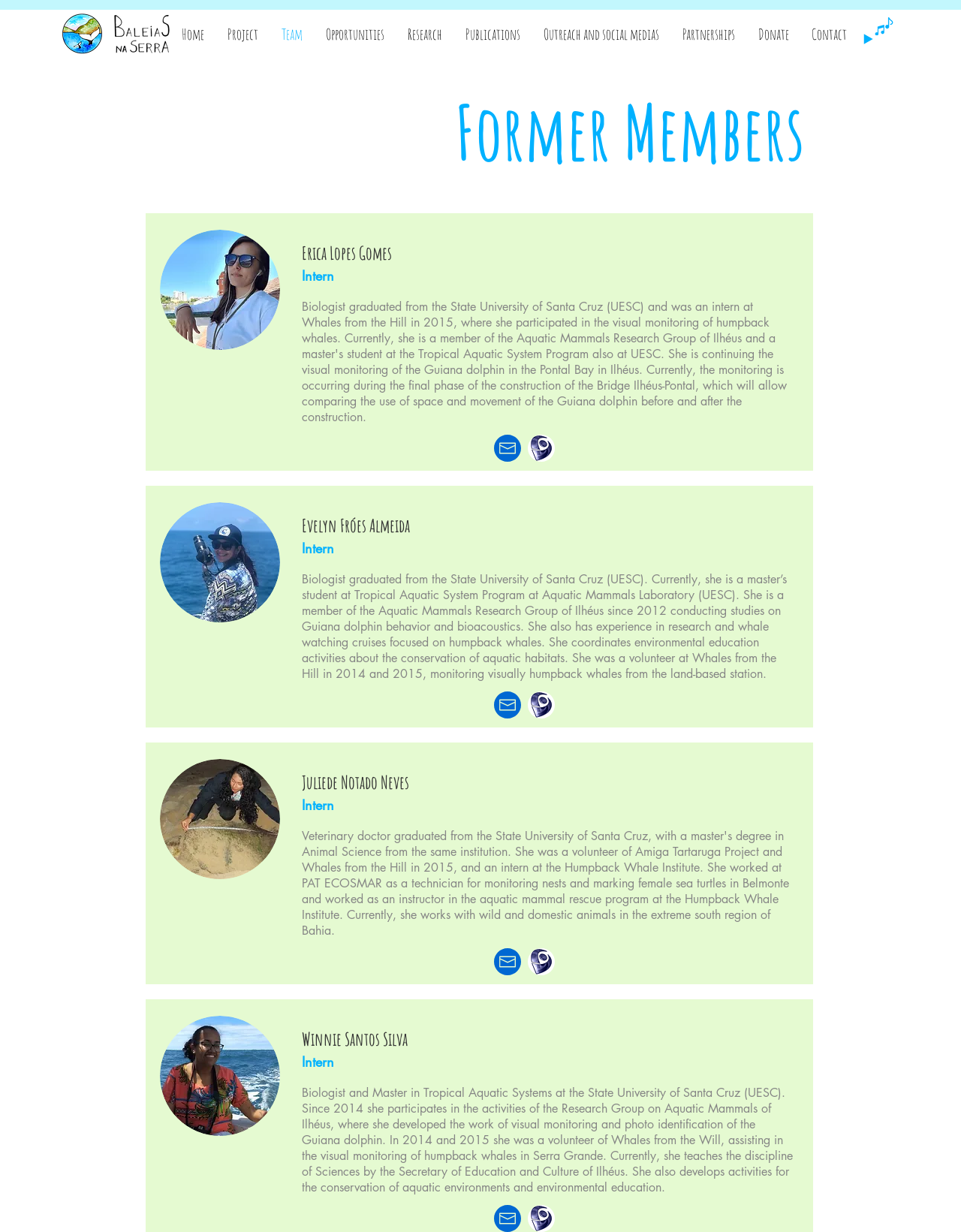Please specify the bounding box coordinates of the clickable region necessary for completing the following instruction: "Contact via ericalogo@gmail.com". The coordinates must consist of four float numbers between 0 and 1, i.e., [left, top, right, bottom].

[0.514, 0.353, 0.542, 0.375]